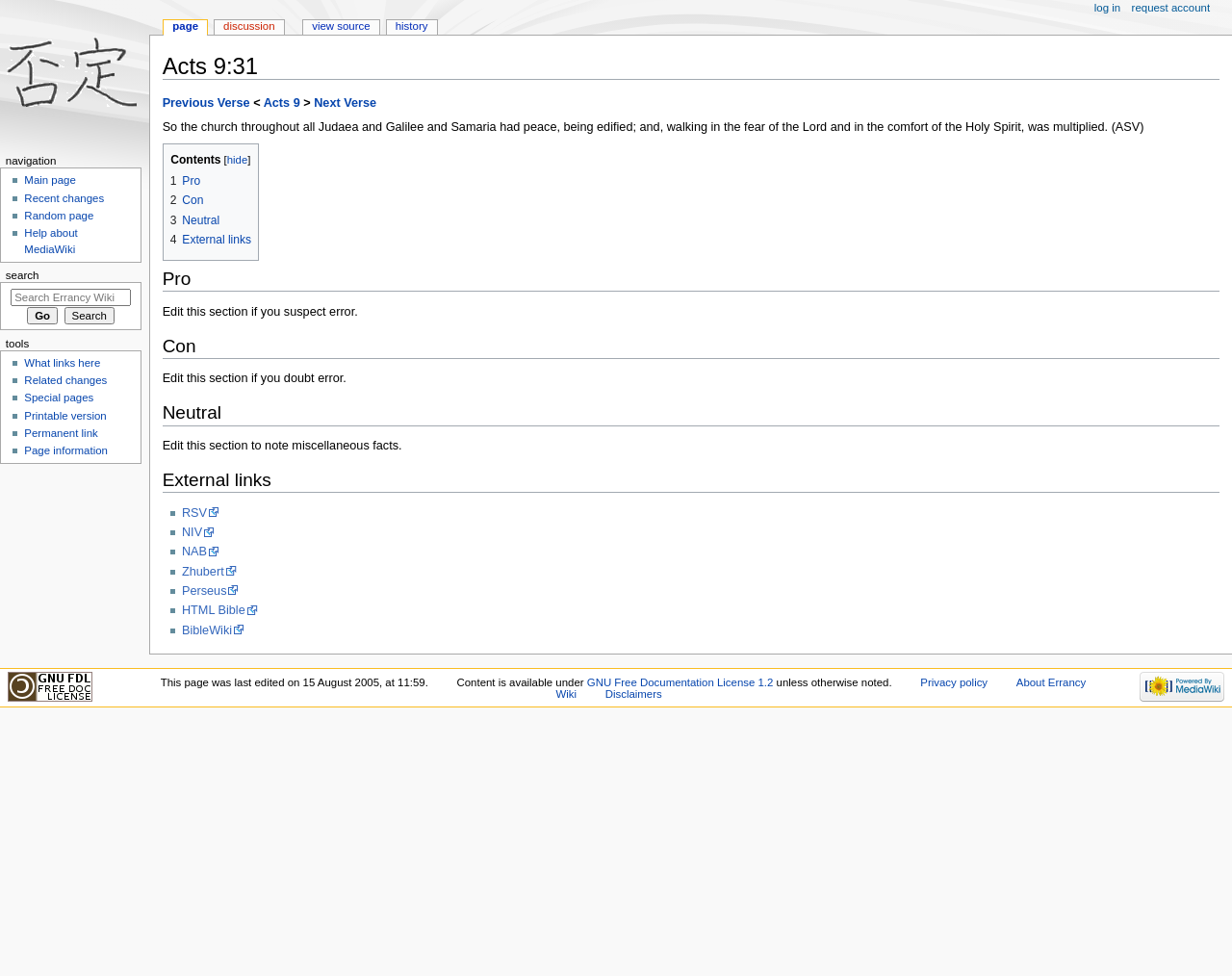Summarize the webpage comprehensively, mentioning all visible components.

The webpage is about Acts 9:31 from the Errancy Wiki. At the top, there is a heading with the title "Acts 9:31" and two links to "Jump to navigation" and "Jump to search" on the right side. Below the title, there are three links: "Previous Verse", "Acts 9", and "Next Verse". 

The main content of the page is divided into sections. The first section is a biblical verse from Acts 9:31, which describes the church having peace and being edified. 

Below the verse, there is a navigation section titled "Contents" with a button to hide or show the contents. The contents are divided into four categories: "Pro", "Con", "Neutral", and "External links". Each category has a heading and a brief description. The "External links" section has a list of links to different Bible versions, including RSV, NIV, NAB, Zhubert, Perseus, HTML Bible, and BibleWiki.

On the top right side of the page, there are navigation links to "page actions", including "page", "discussion", "view source", and "history". On the top left side, there are links to "personal tools", including "log in" and "request account". 

At the bottom of the page, there are three sections: "navigation", "search", and "tools". The "navigation" section has links to the main page, recent changes, random page, and help about MediaWiki. The "search" section has a search box and two buttons, "Go" and "Search". The "tools" section has links to "What links here", "Related changes", "Special pages", "Printable version", "Permanent link", and "Page information". 

Finally, at the very bottom of the page, there is a link to the GNU Free Documentation License 1.2.